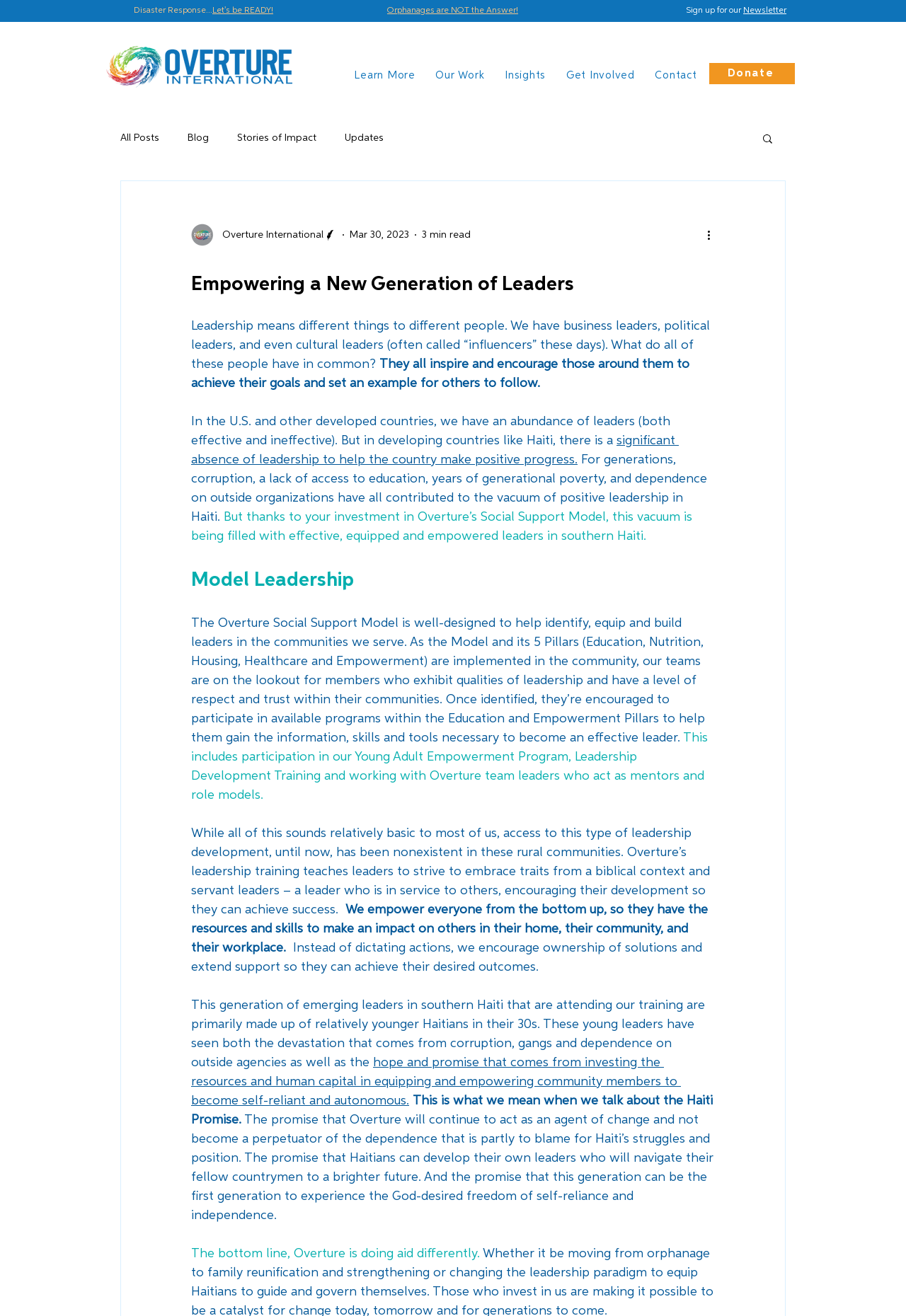Provide the bounding box coordinates, formatted as (top-left x, top-left y, bottom-right x, bottom-right y), with all values being floating point numbers between 0 and 1. Identify the bounding box of the UI element that matches the description: Updates

[0.38, 0.1, 0.423, 0.109]